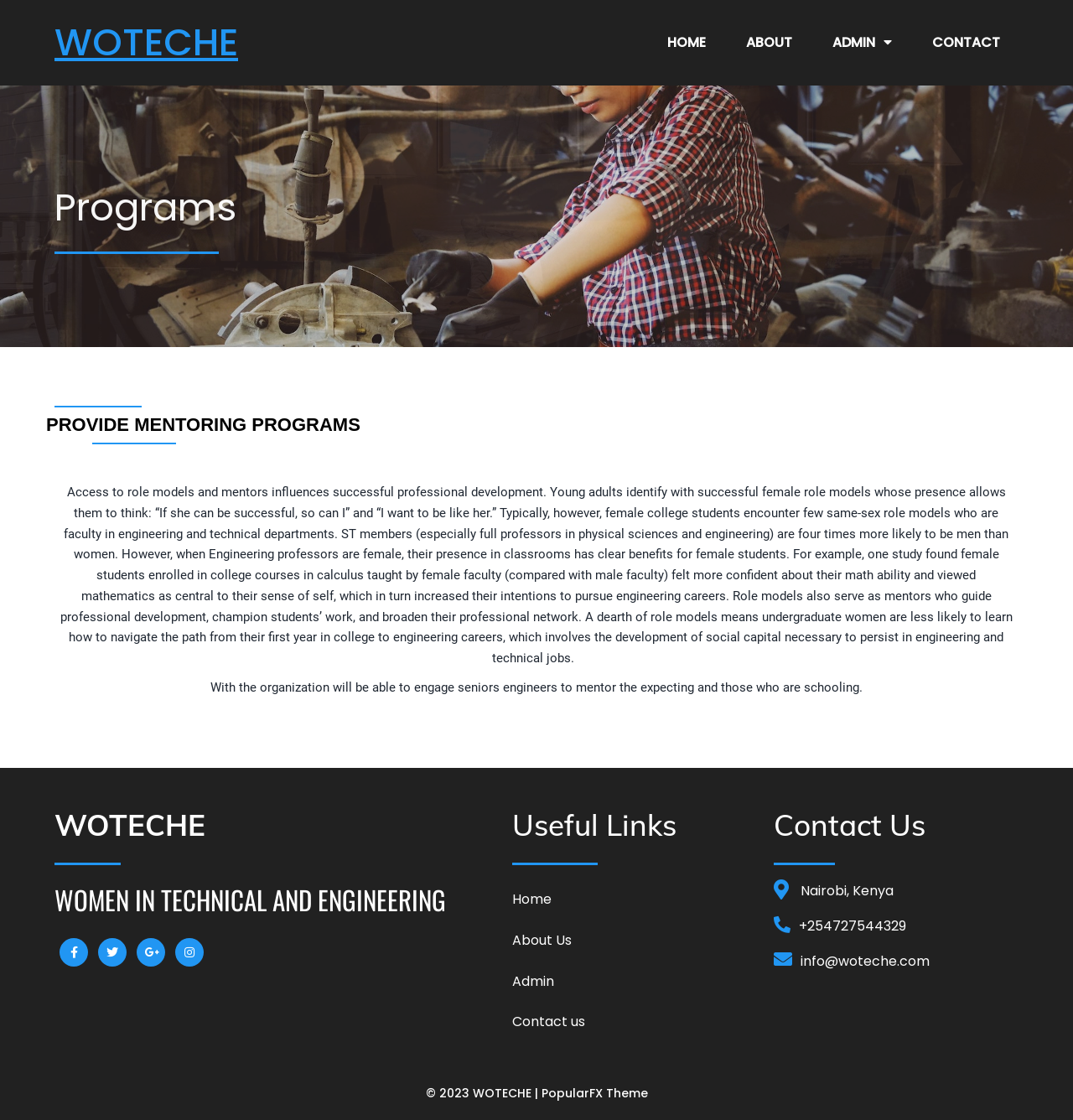What is the organization's goal?
Using the image as a reference, answer the question with a short word or phrase.

Mentoring programs